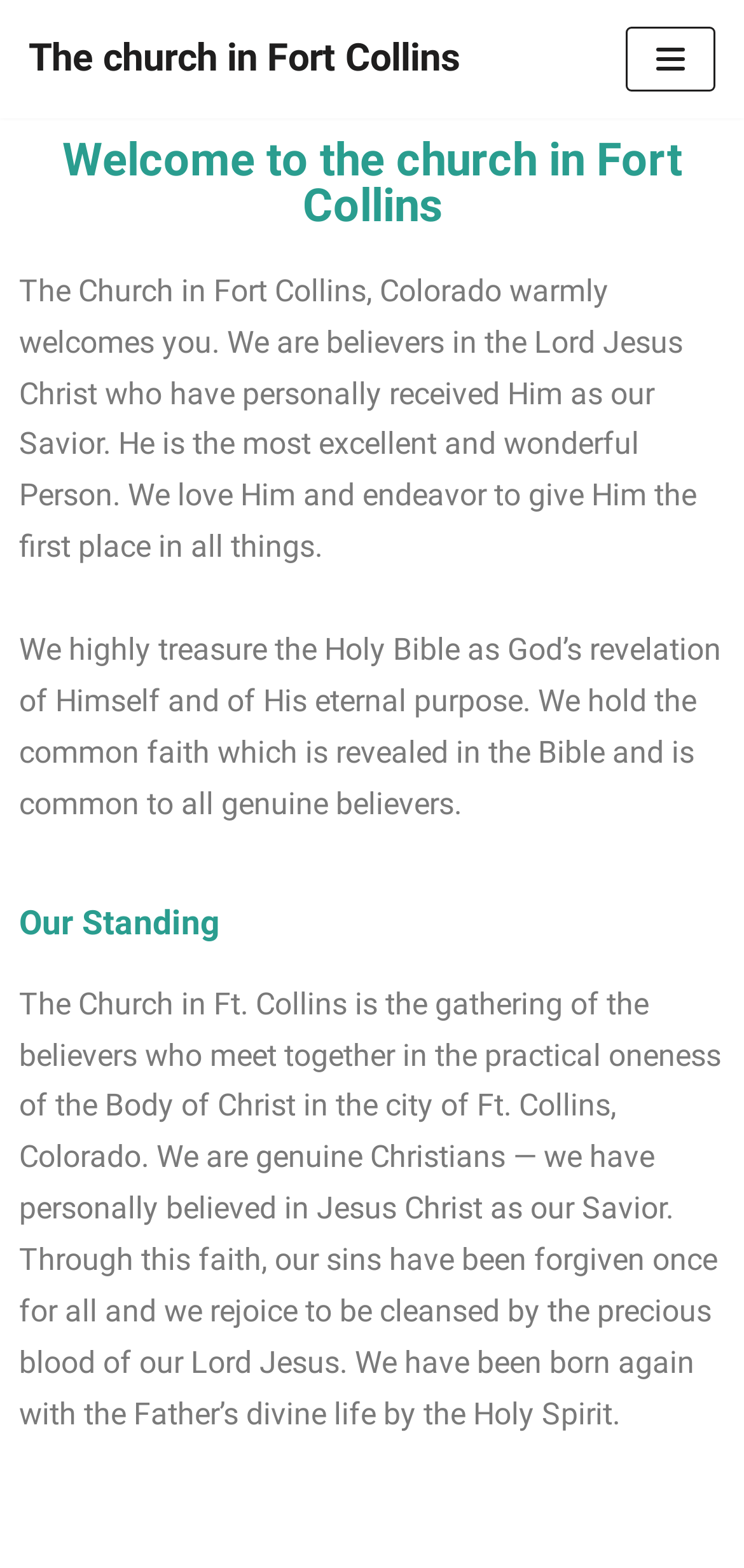What is the church's stance on the Bible?
Carefully examine the image and provide a detailed answer to the question.

According to the StaticText 'We highly treasure the Holy Bible as God’s revelation of Himself and of His eternal purpose...', the church holds the Bible in high regard and considers it a vital part of their faith.